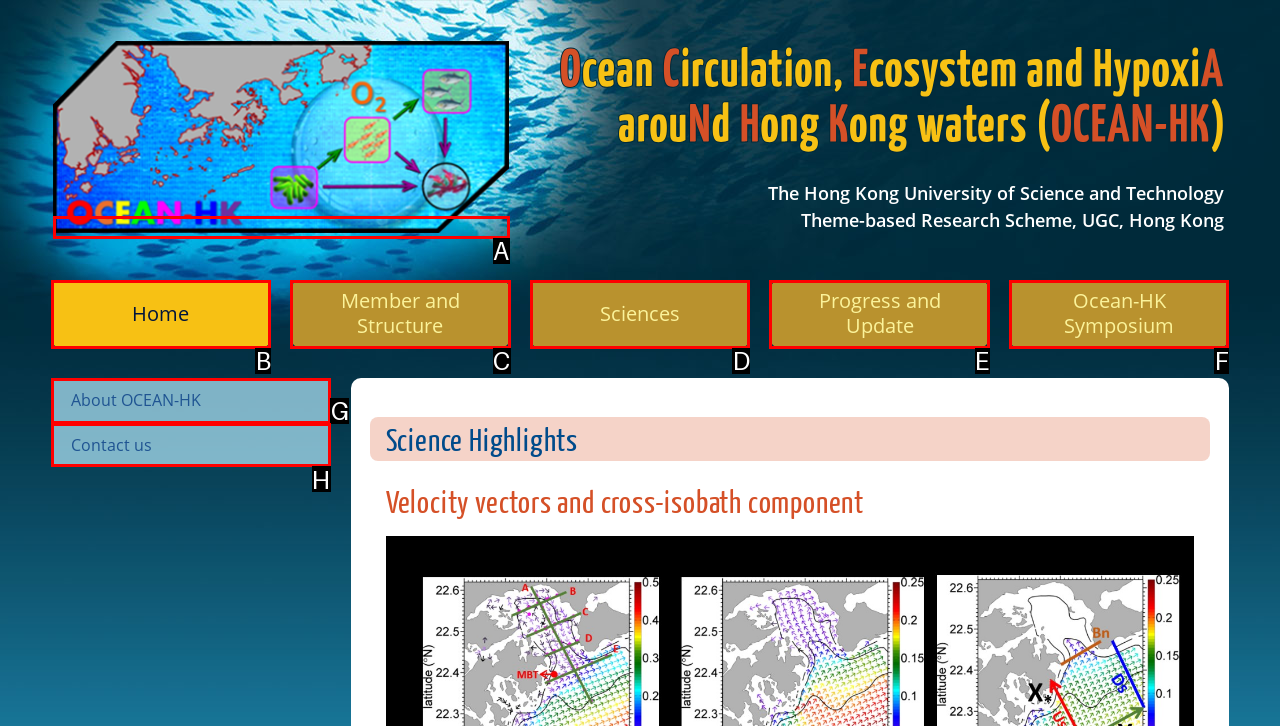Tell me the correct option to click for this task: View 'Most Popular Posts'
Write down the option's letter from the given choices.

None